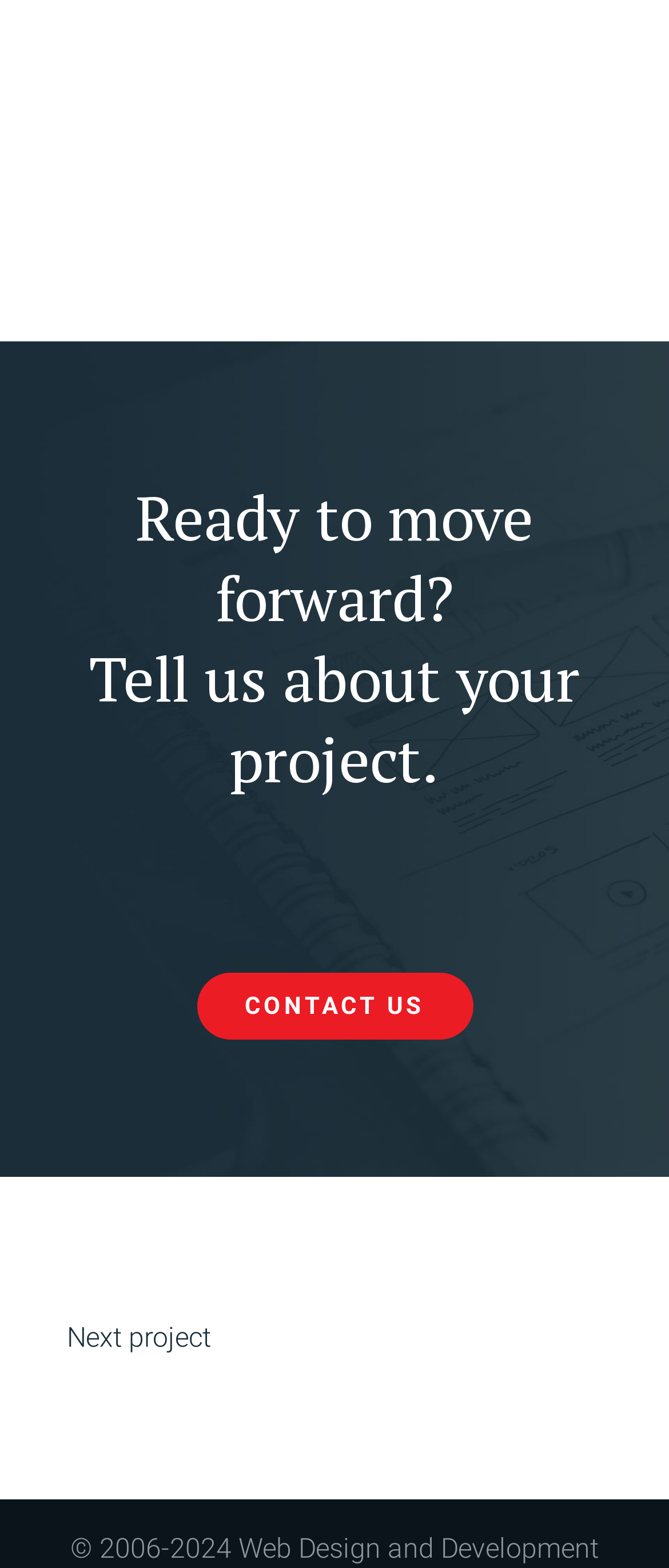Answer in one word or a short phrase: 
How many links are there on the webpage?

2